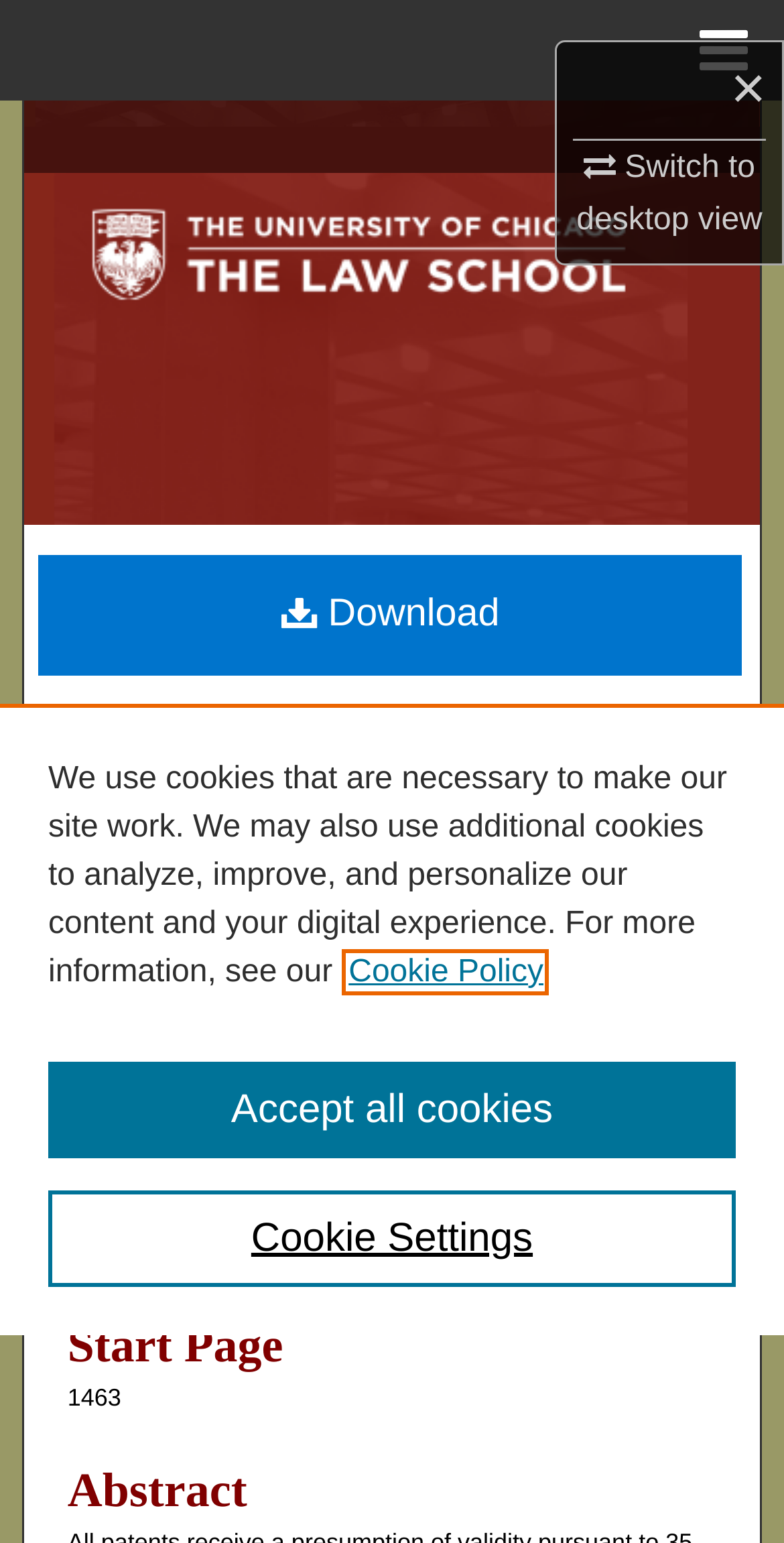Provide the bounding box coordinates for the specified HTML element described in this description: "My Account". The coordinates should be four float numbers ranging from 0 to 1, in the format [left, top, right, bottom].

[0.0, 0.195, 1.0, 0.261]